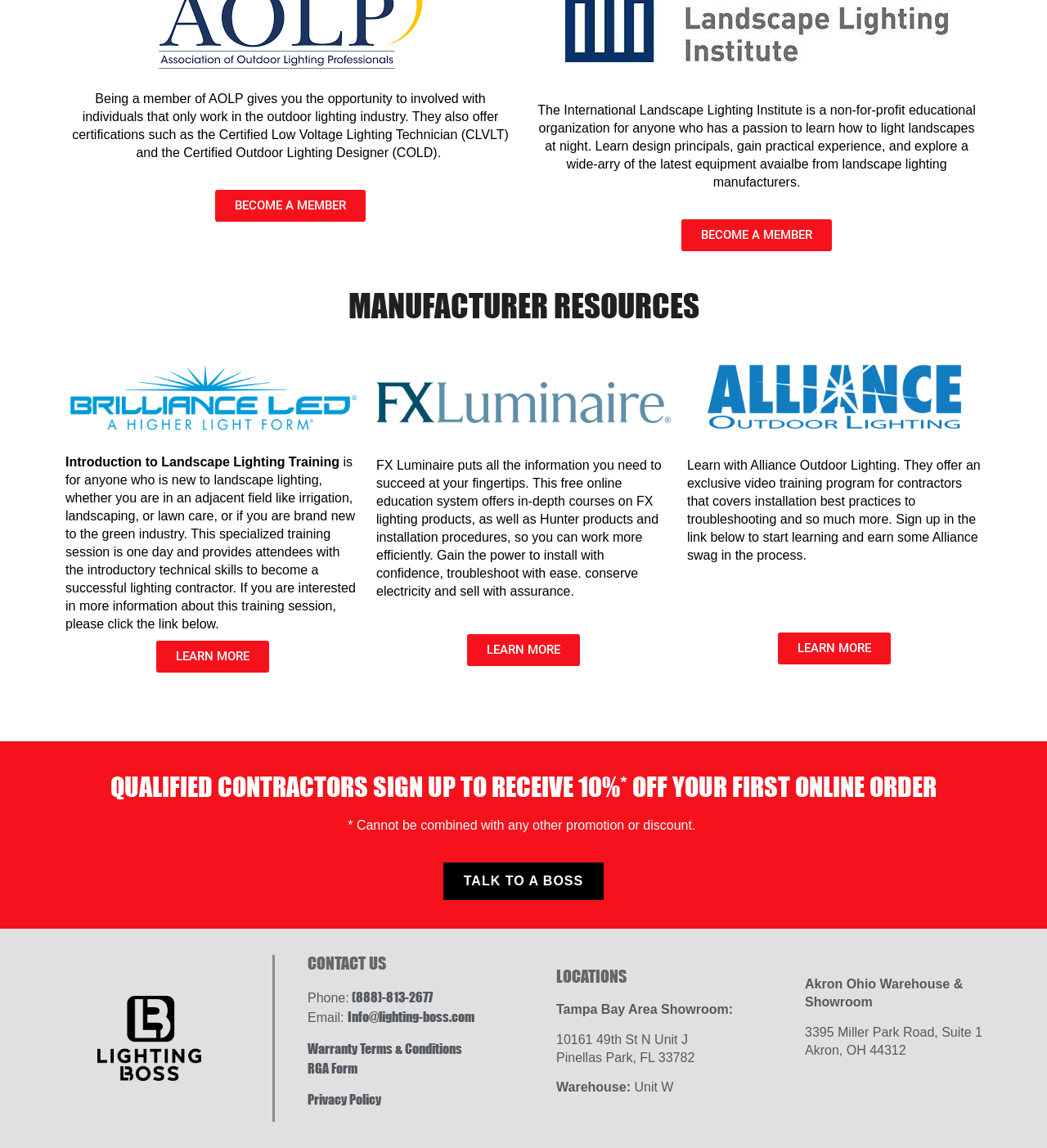How many locations are listed on the webpage?
Using the screenshot, give a one-word or short phrase answer.

2